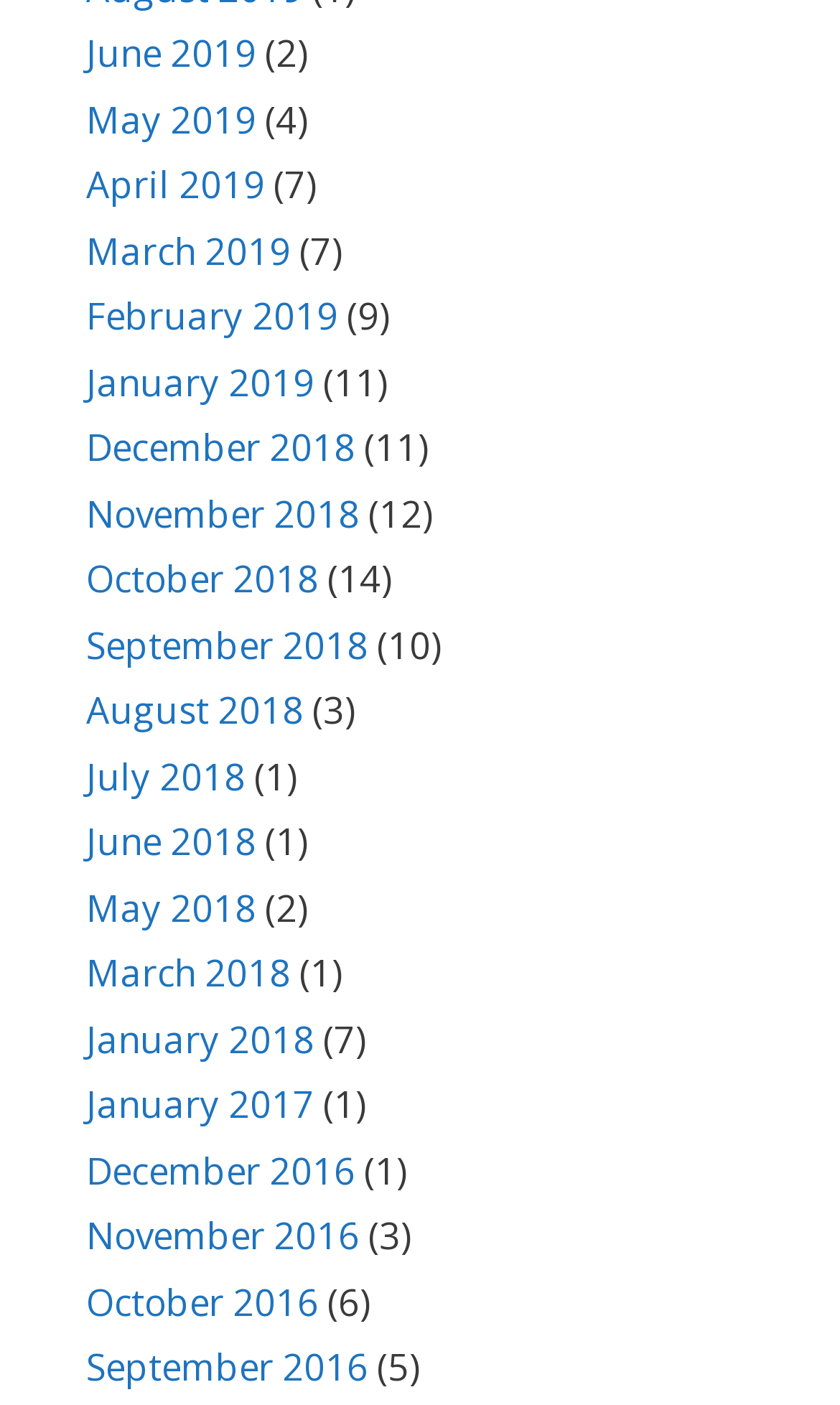Please determine the bounding box coordinates of the section I need to click to accomplish this instruction: "Access January 2019".

[0.103, 0.254, 0.374, 0.289]